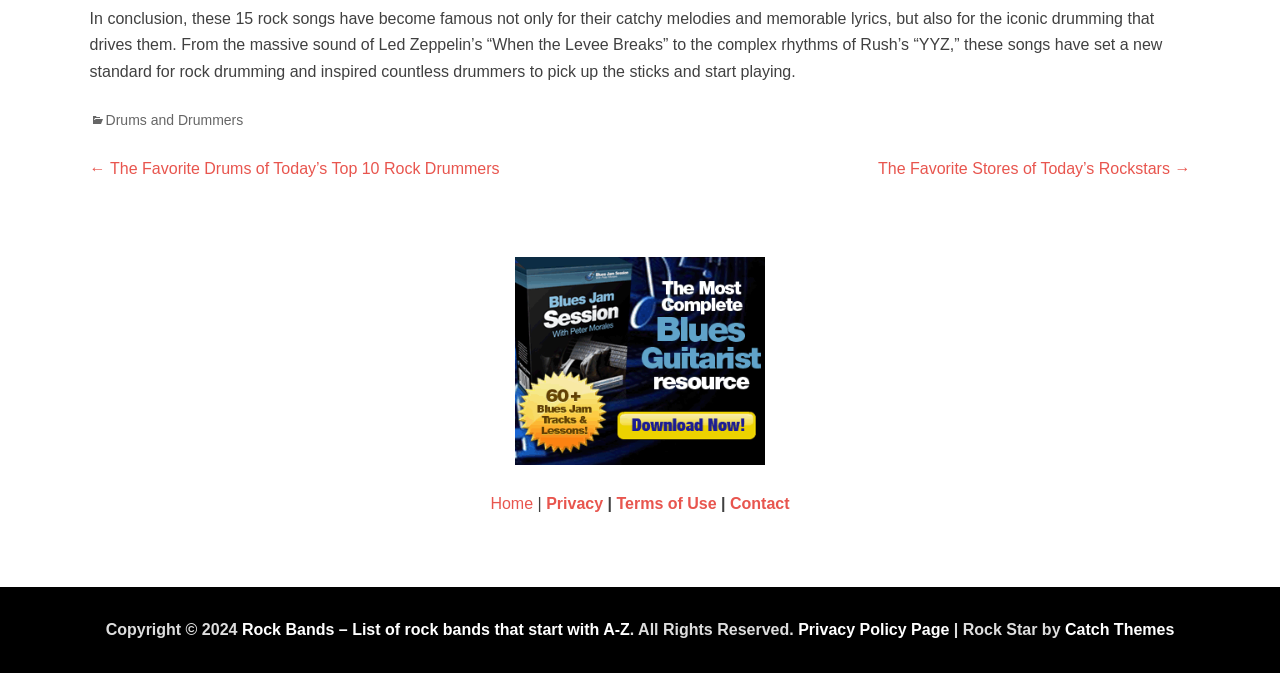How many images are on the page?
Please answer the question with a detailed and comprehensive explanation.

There is only one image on the page, which is located in the complementary section and has no alt text or description.